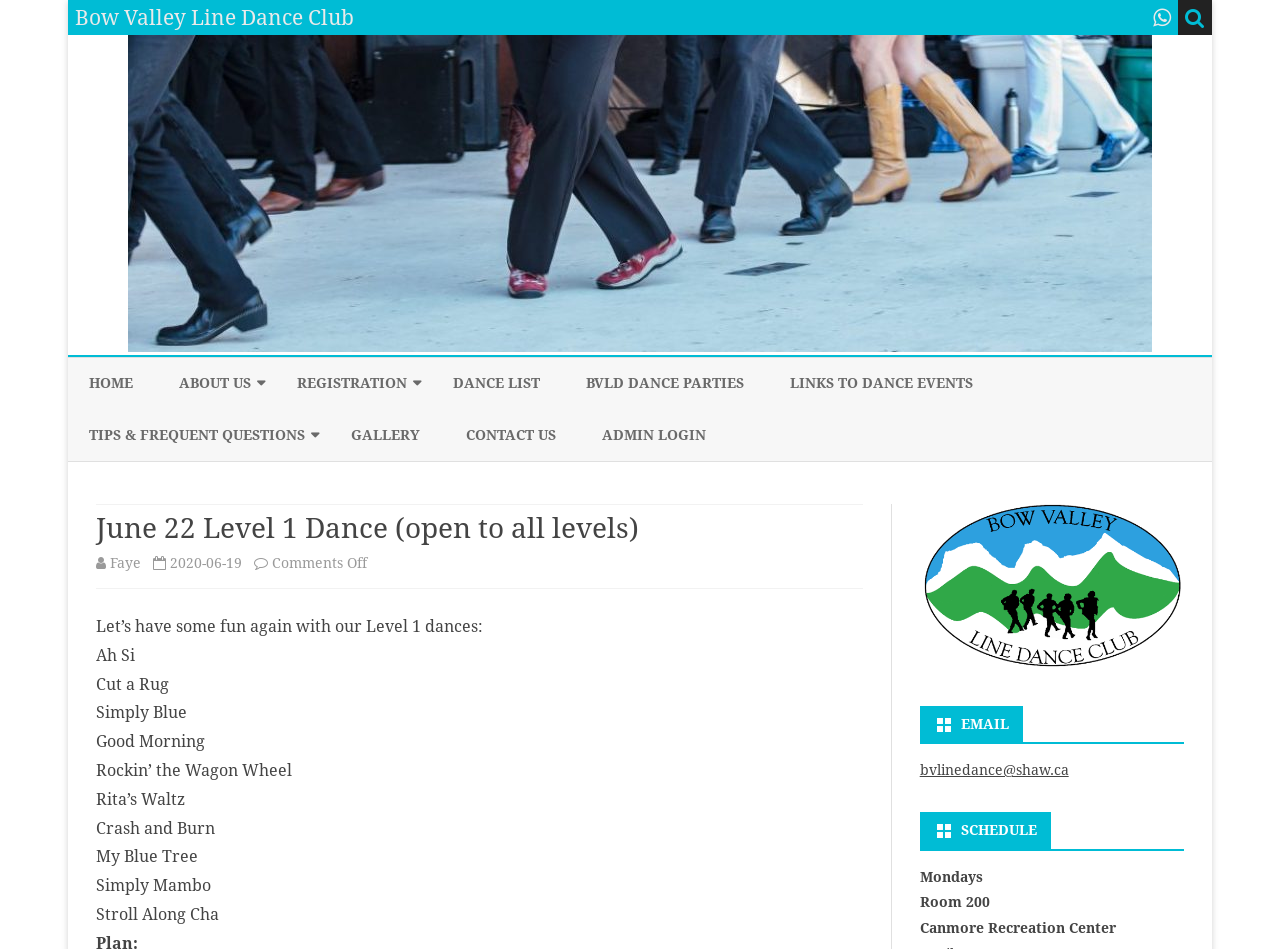Specify the bounding box coordinates of the region I need to click to perform the following instruction: "View dance list". The coordinates must be four float numbers in the range of 0 to 1, i.e., [left, top, right, bottom].

[0.354, 0.377, 0.422, 0.432]